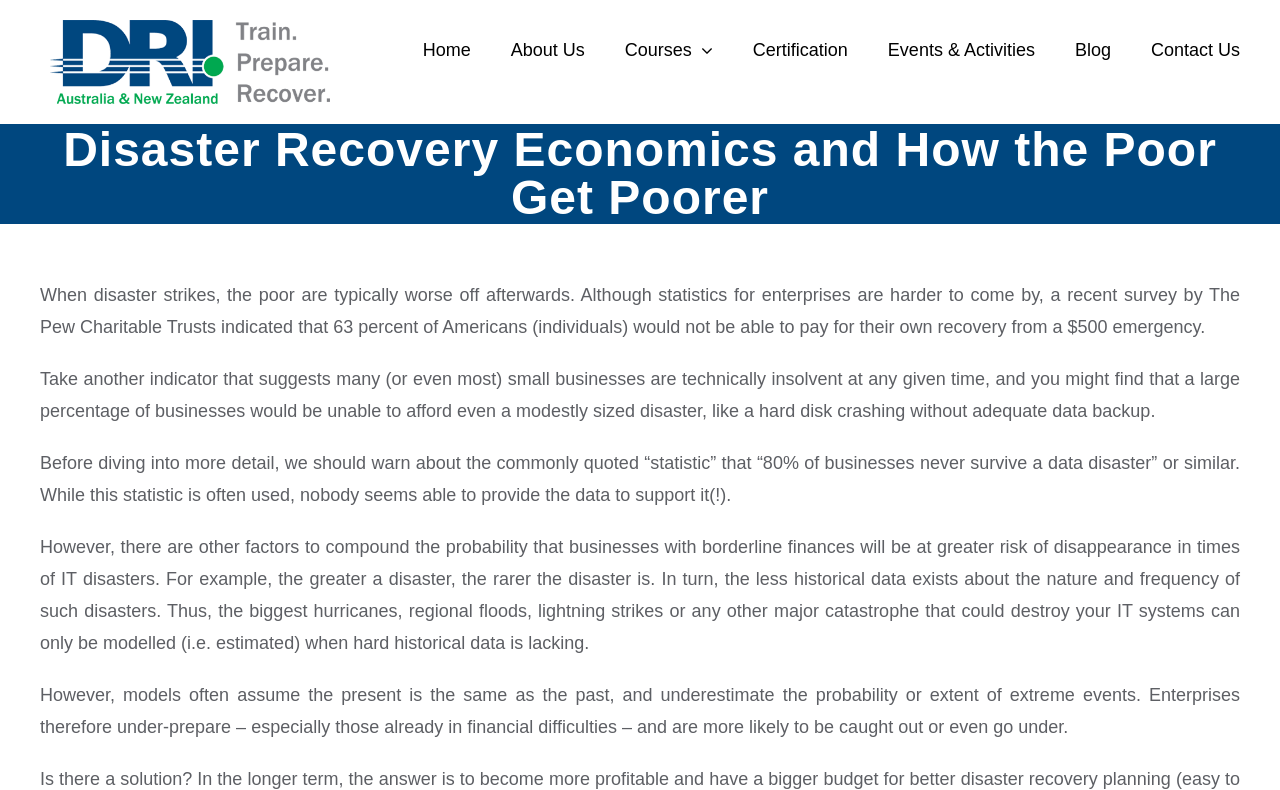Based on the provided description, "Blog", find the bounding box of the corresponding UI element in the screenshot.

[0.84, 0.0, 0.868, 0.127]